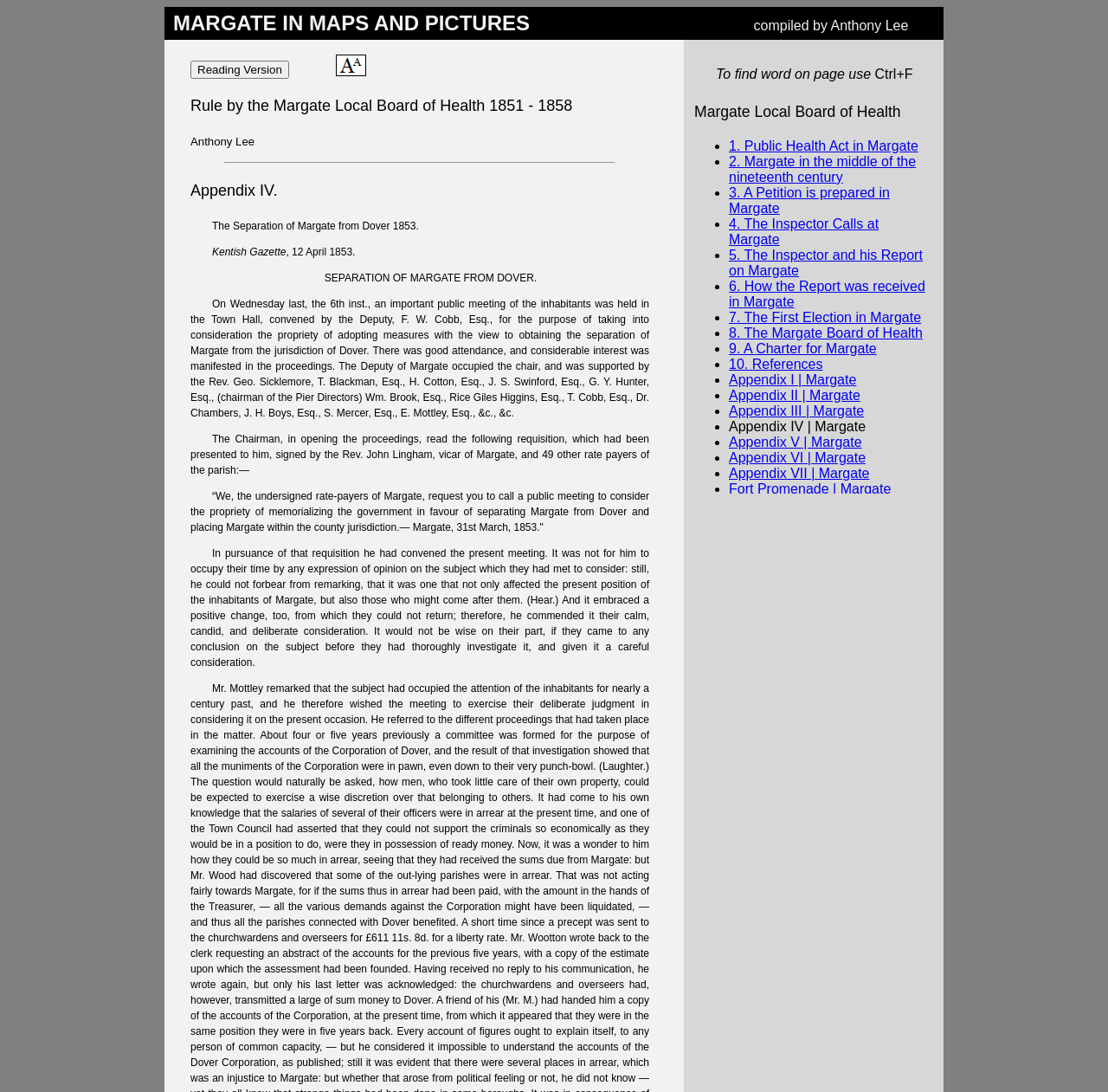What is the title of the webpage?
Answer the question with a single word or phrase, referring to the image.

Appendix IV Board of Health Margate